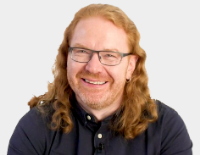What is the man wearing?
Look at the image and respond to the question as thoroughly as possible.

The caption describes the man as wearing a dark, button-up shirt, which suggests that he is dressed in a formal or professional attire, suitable for a professional or social media context.